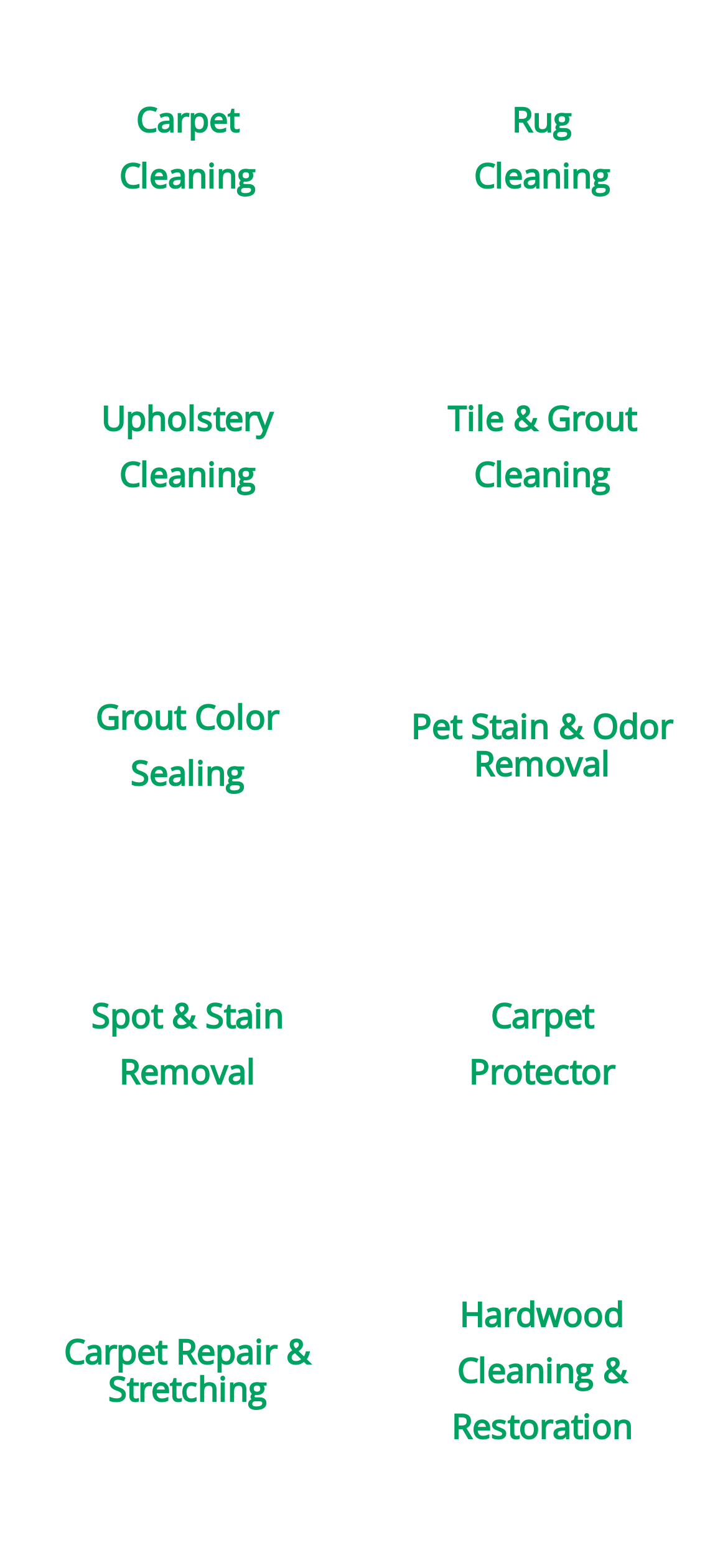Provide your answer in one word or a succinct phrase for the question: 
What is the first service offered?

Upholstery Cleaning